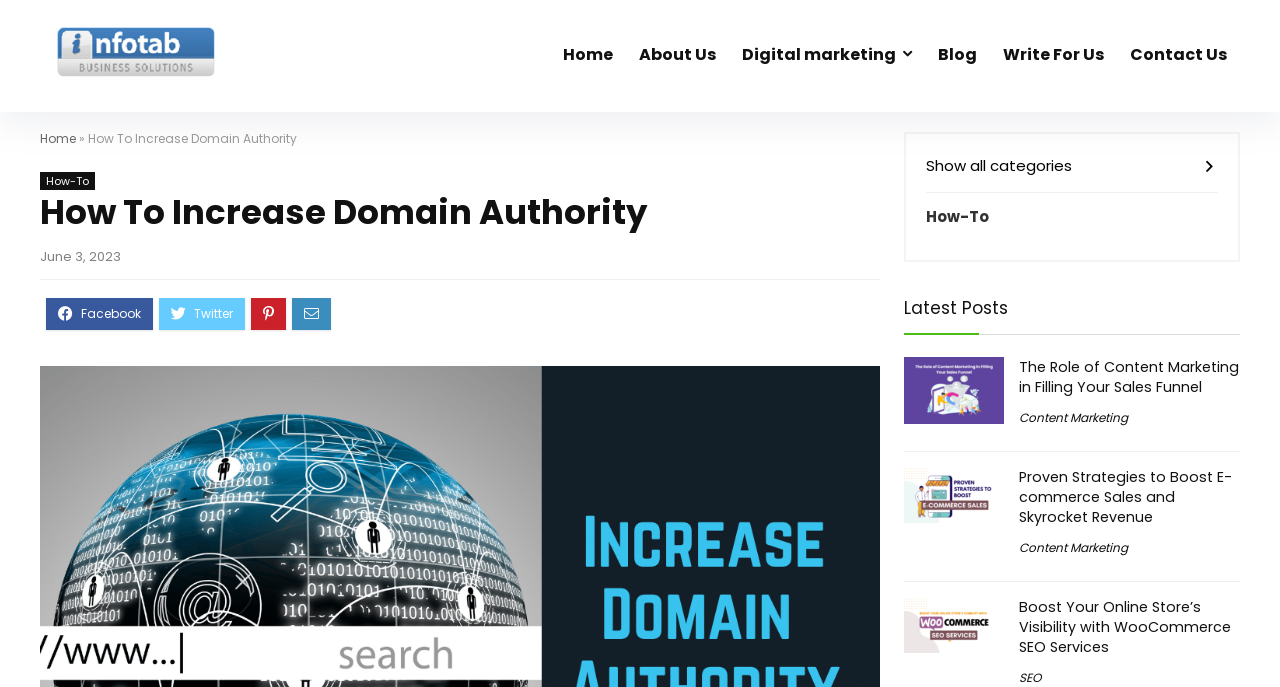Based on the element description, predict the bounding box coordinates (top-left x, top-left y, bottom-right x, bottom-right y) for the UI element in the screenshot: alt="Corey's Coming - Cover"

None